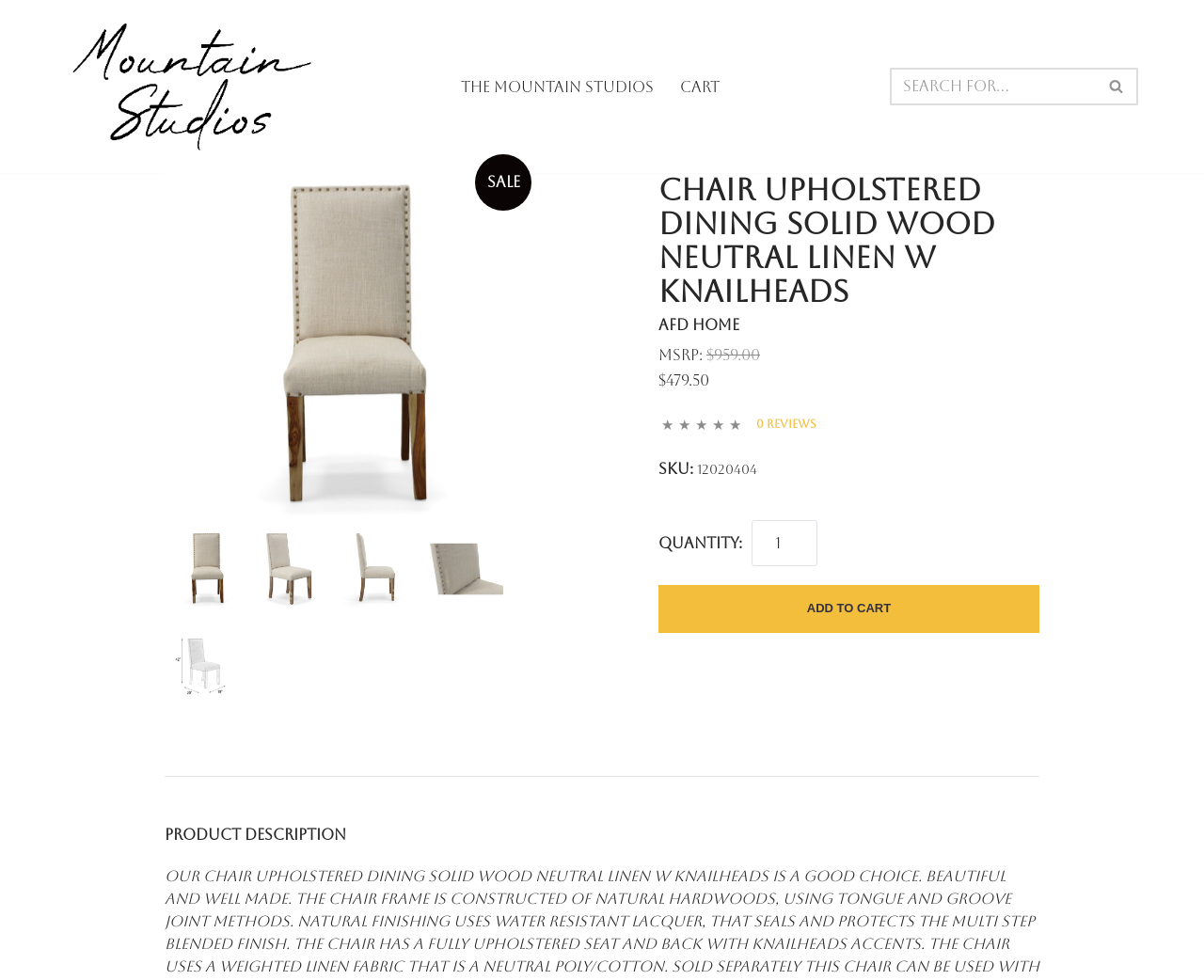Based on the element description, predict the bounding box coordinates (top-left x, top-left y, bottom-right x, bottom-right y) for the UI element in the screenshot: Cart

[0.565, 0.075, 0.617, 0.101]